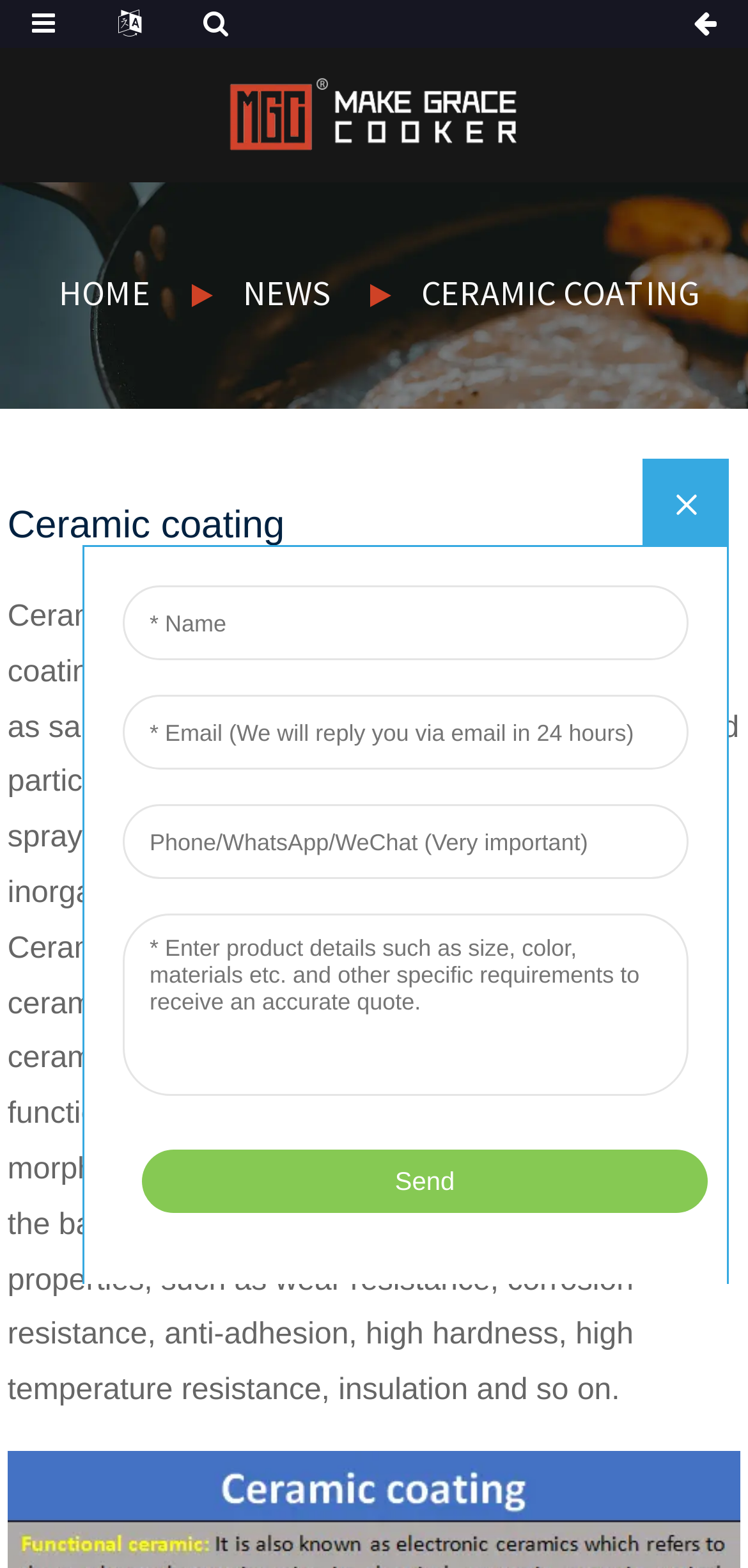From the webpage screenshot, predict the bounding box of the UI element that matches this description: "Ceramic coating".

[0.563, 0.177, 0.935, 0.2]